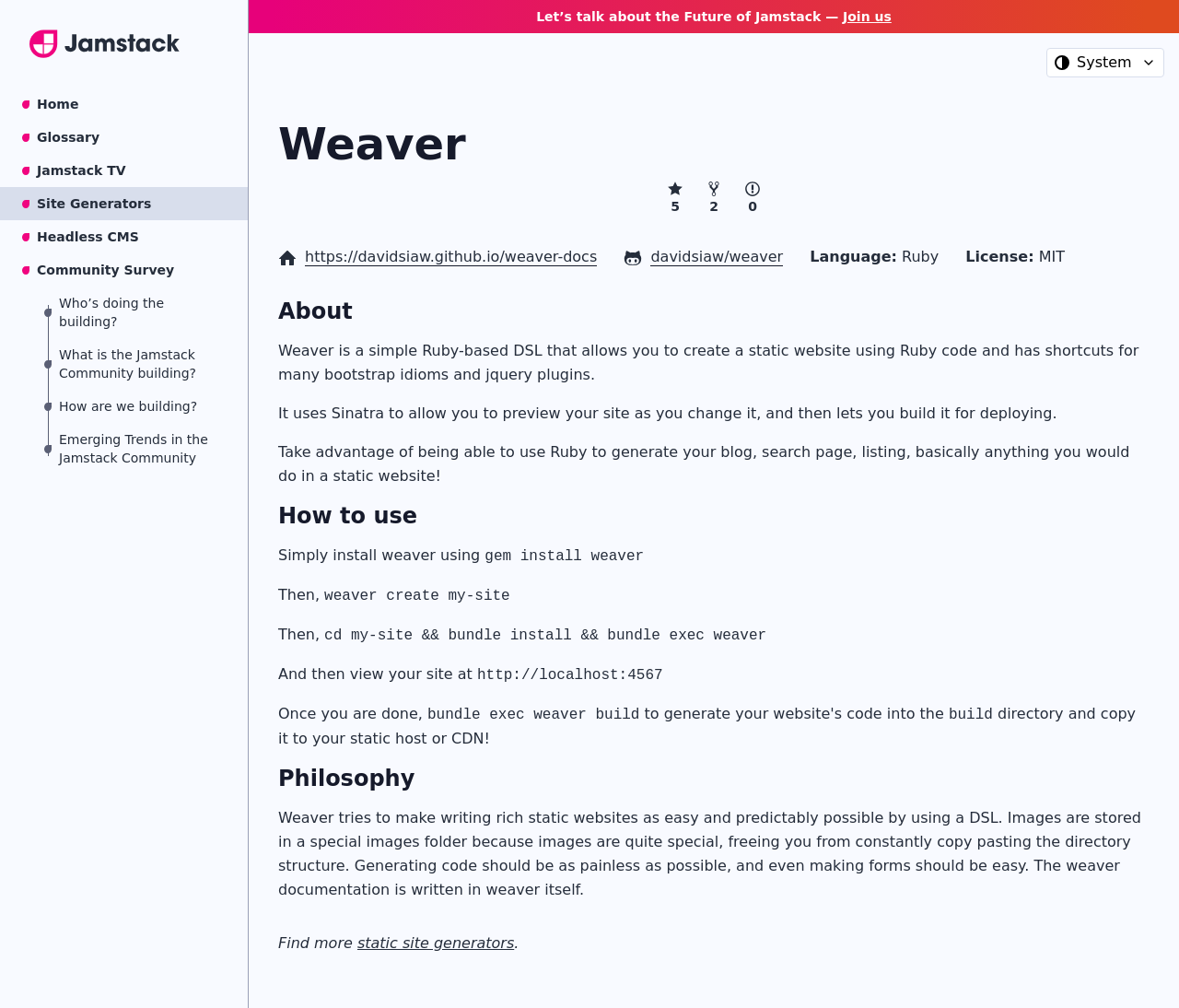Find the UI element described as: "Who’s doing the building?" and predict its bounding box coordinates. Ensure the coordinates are four float numbers between 0 and 1, [left, top, right, bottom].

[0.0, 0.284, 0.21, 0.335]